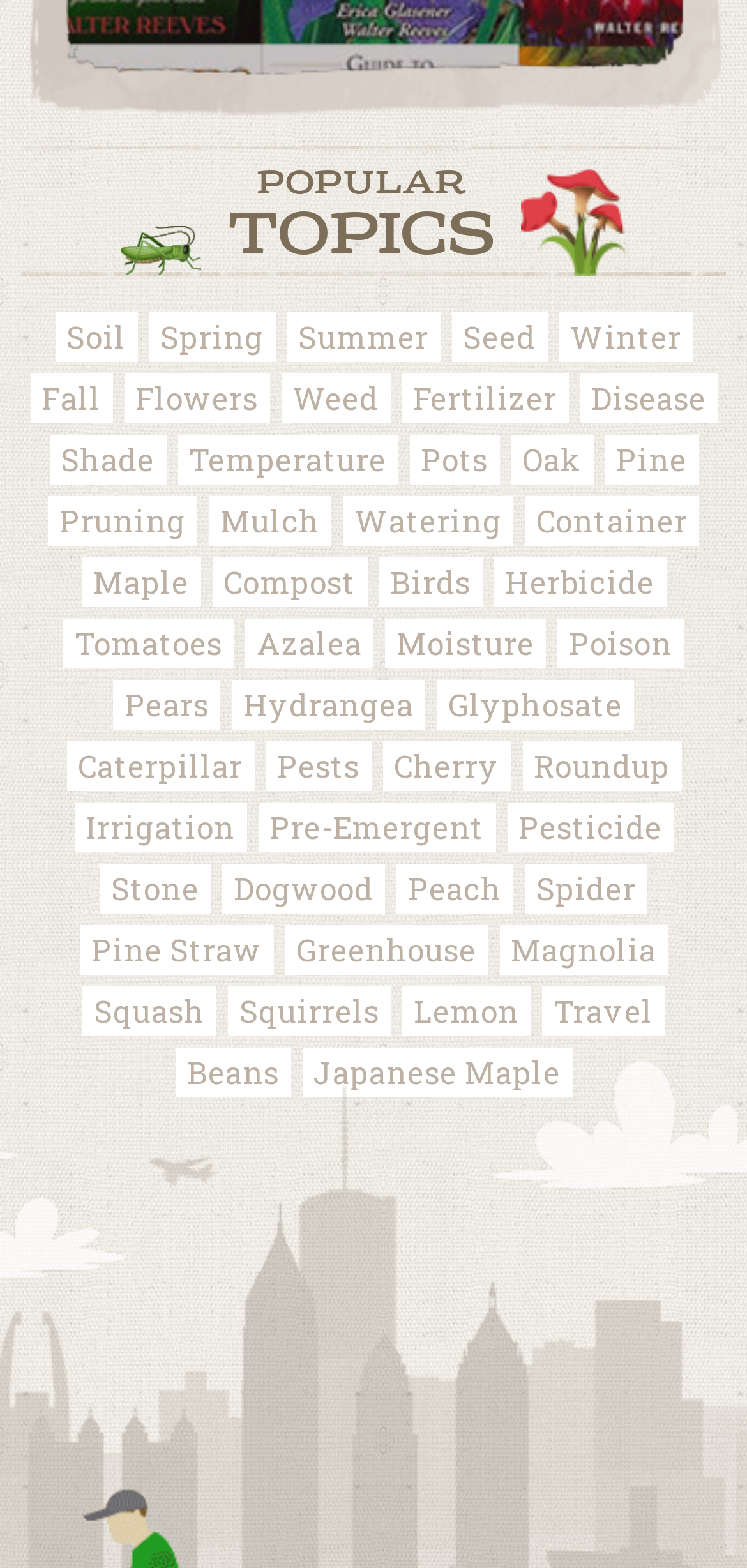From the webpage screenshot, predict the bounding box of the UI element that matches this description: "Pine Straw".

[0.106, 0.59, 0.365, 0.622]